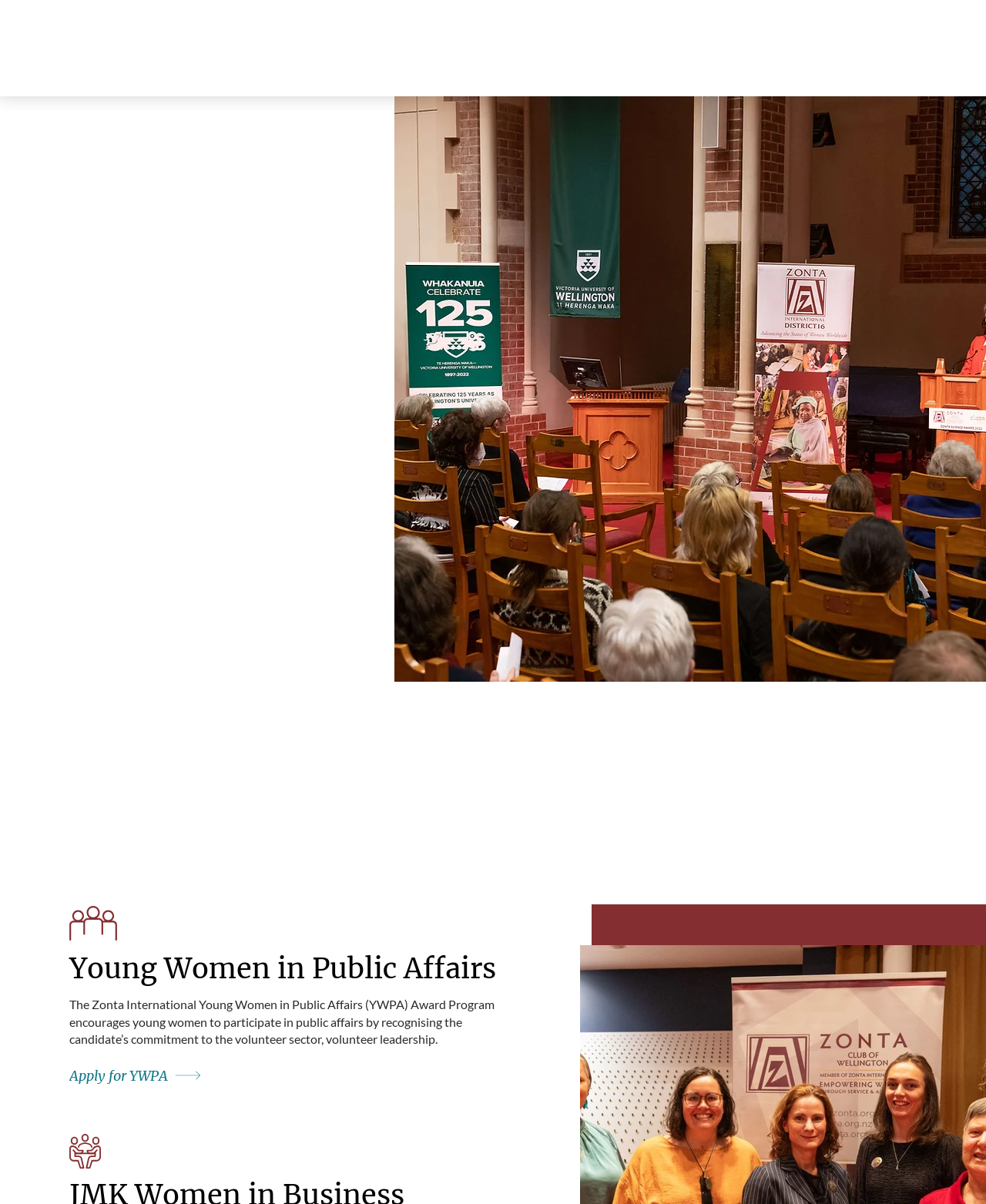Can you determine the main header of this webpage?

Scholarships
& Awards